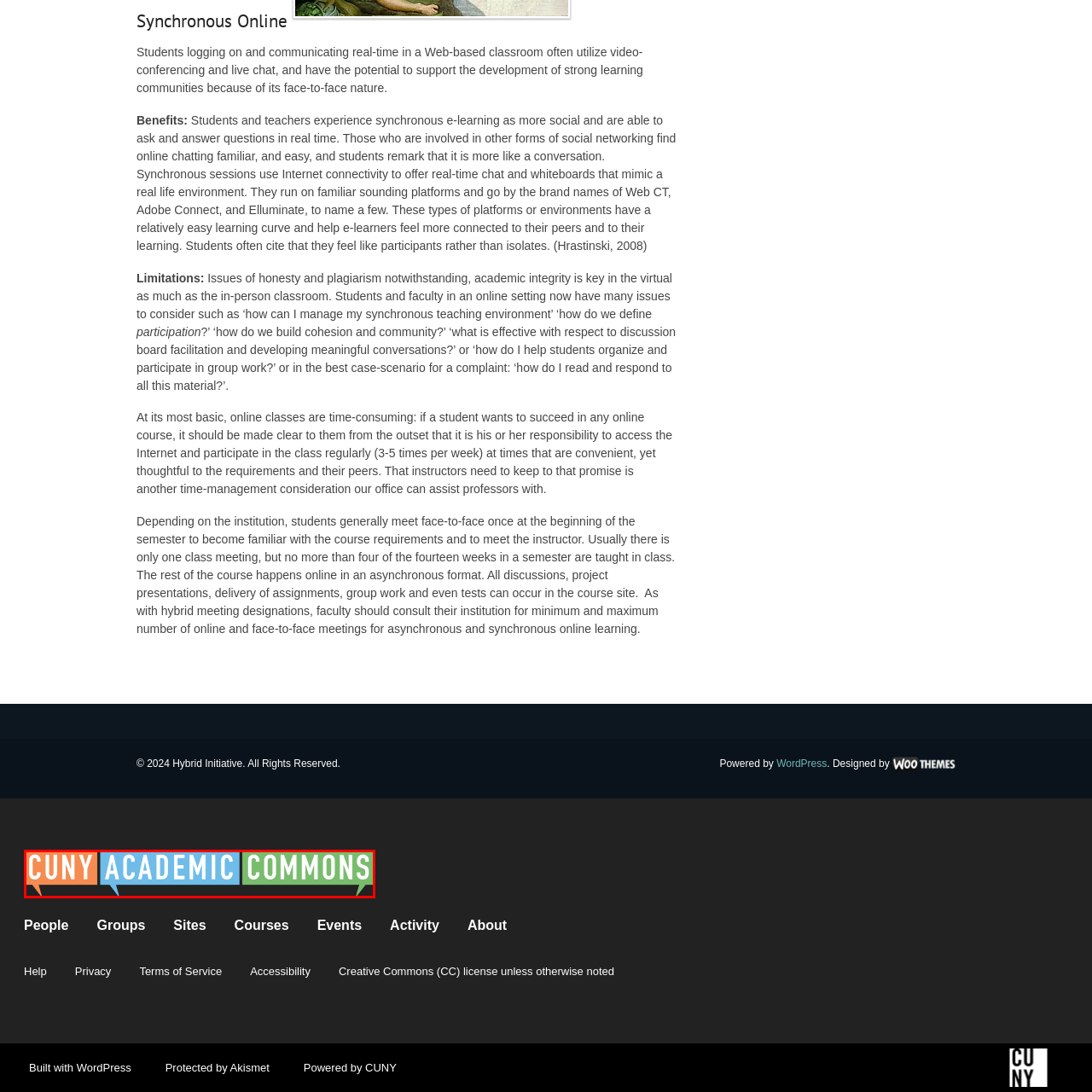Using the image highlighted in the red border, answer the following question concisely with a word or phrase:
What is the background color of 'ACADEMIC'?

light blue